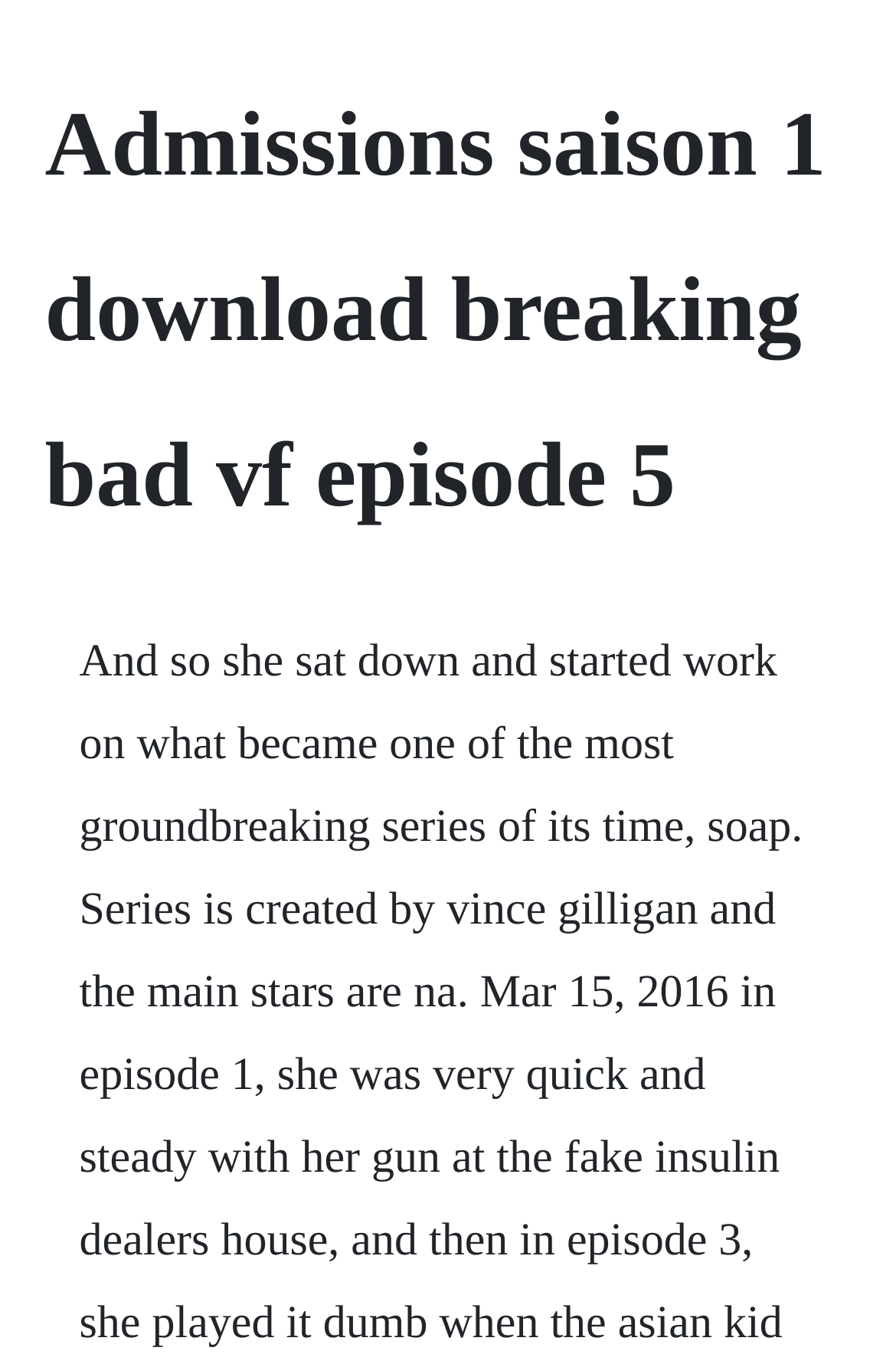Please locate and generate the primary heading on this webpage.

Admissions saison 1 download breaking bad vf episode 5